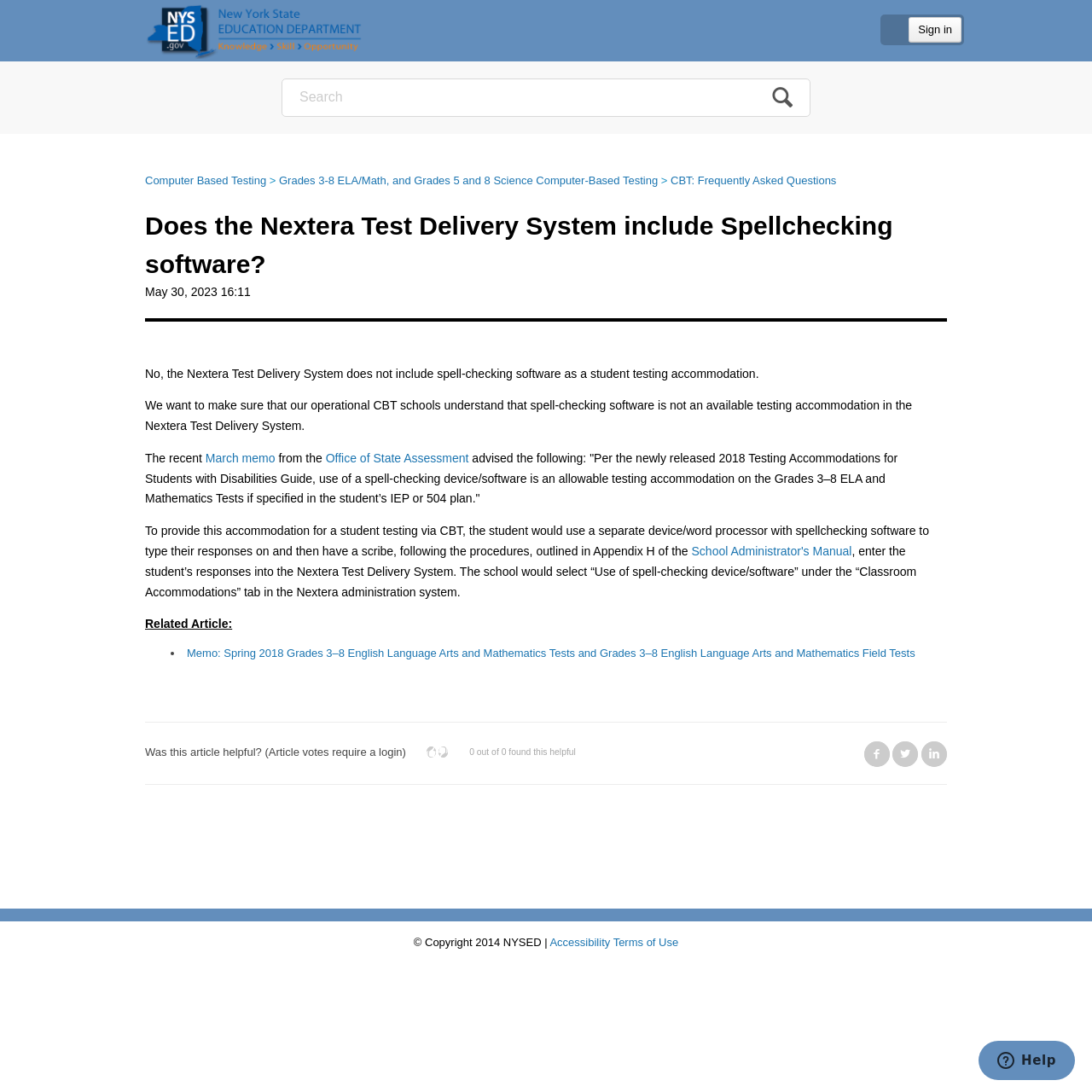Provide a brief response in the form of a single word or phrase:
What is the name of the manual mentioned in the article?

School Administrator's Manual